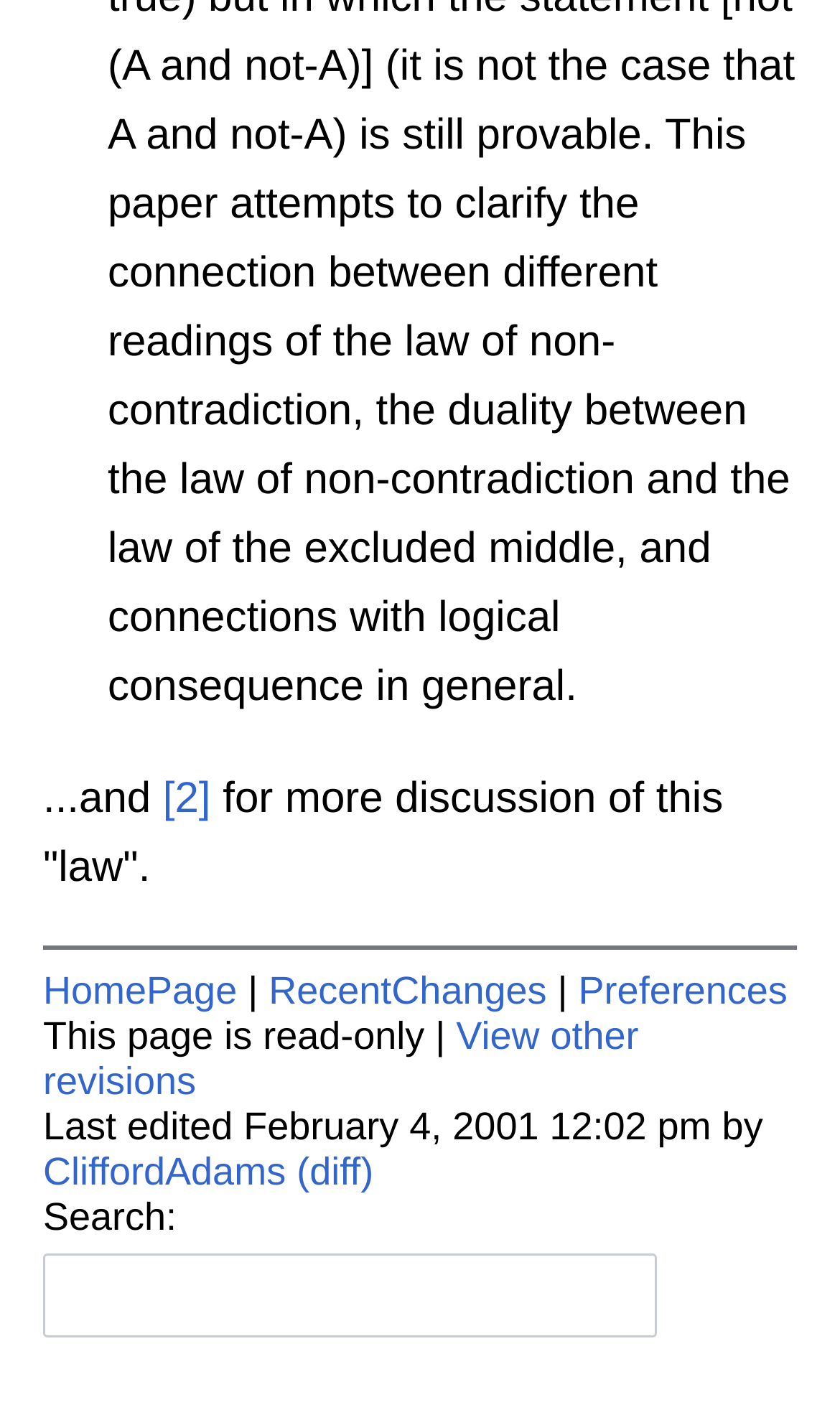Provide a short answer using a single word or phrase for the following question: 
Is this page editable?

No